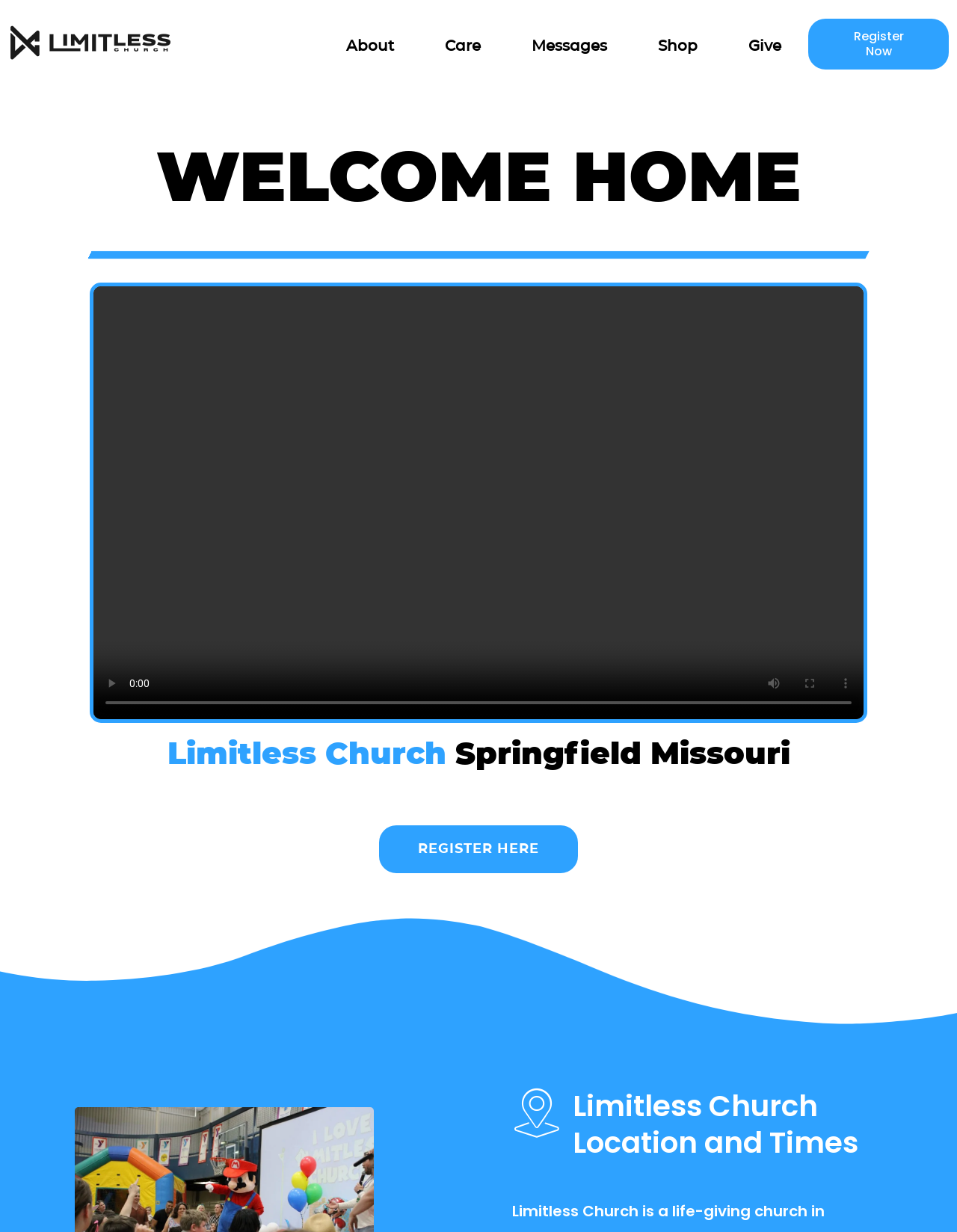Is there a video on the page?
Provide a detailed answer to the question using information from the image.

I determined the answer by looking at the presence of video control buttons such as 'play', 'mute', and 'enter full screen', which suggest that there is a video on the page.